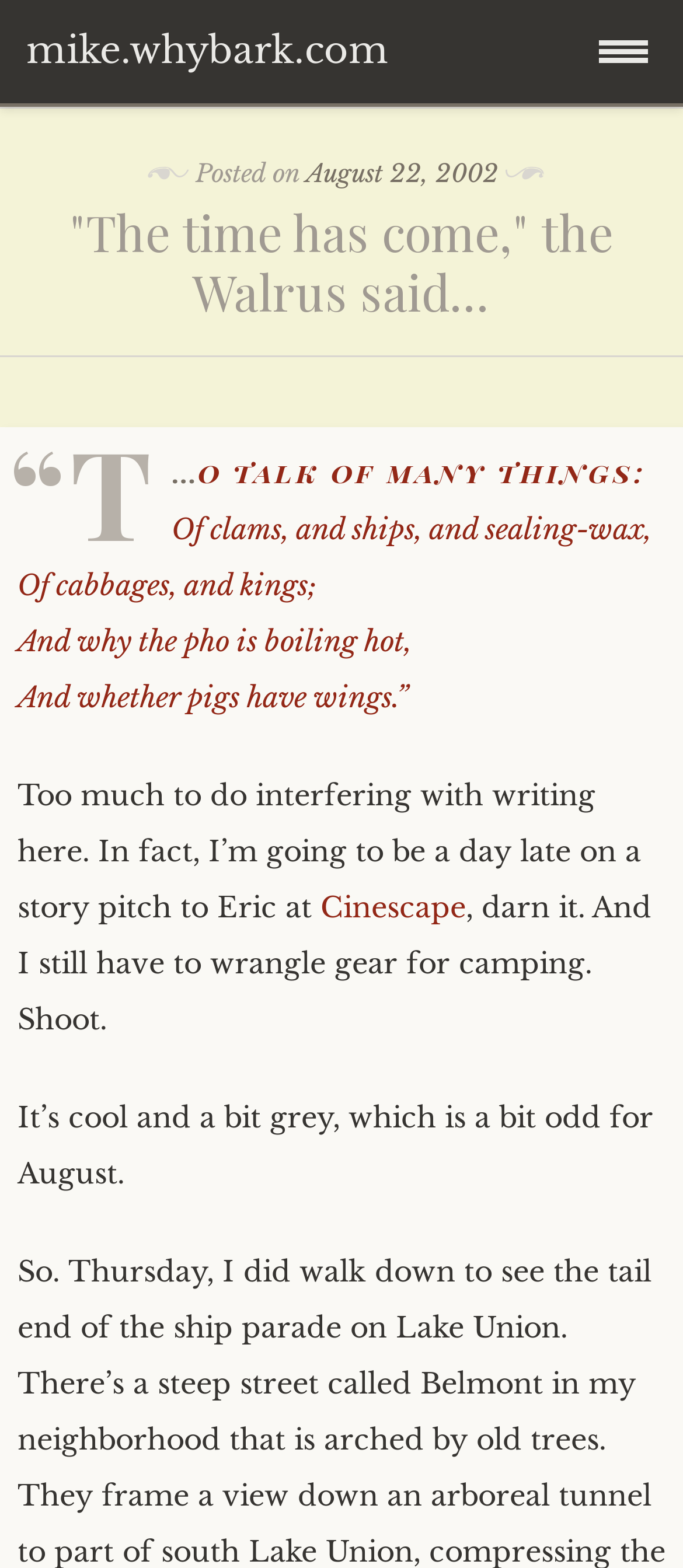What is the author going to be late on?
Answer with a single word or phrase, using the screenshot for reference.

a story pitch